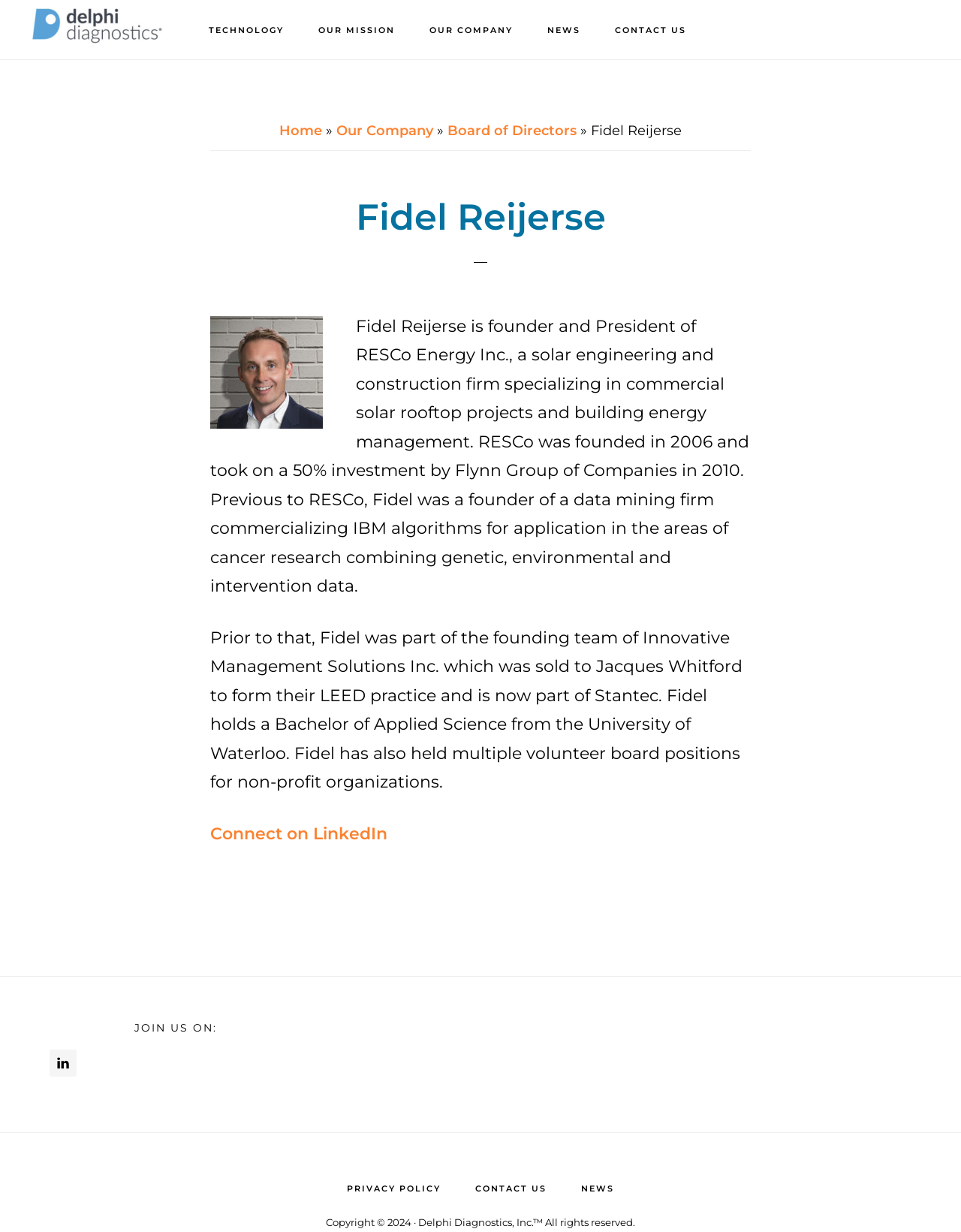Determine the bounding box coordinates of the target area to click to execute the following instruction: "Go to the 'OUR COMPANY' page."

[0.35, 0.099, 0.451, 0.112]